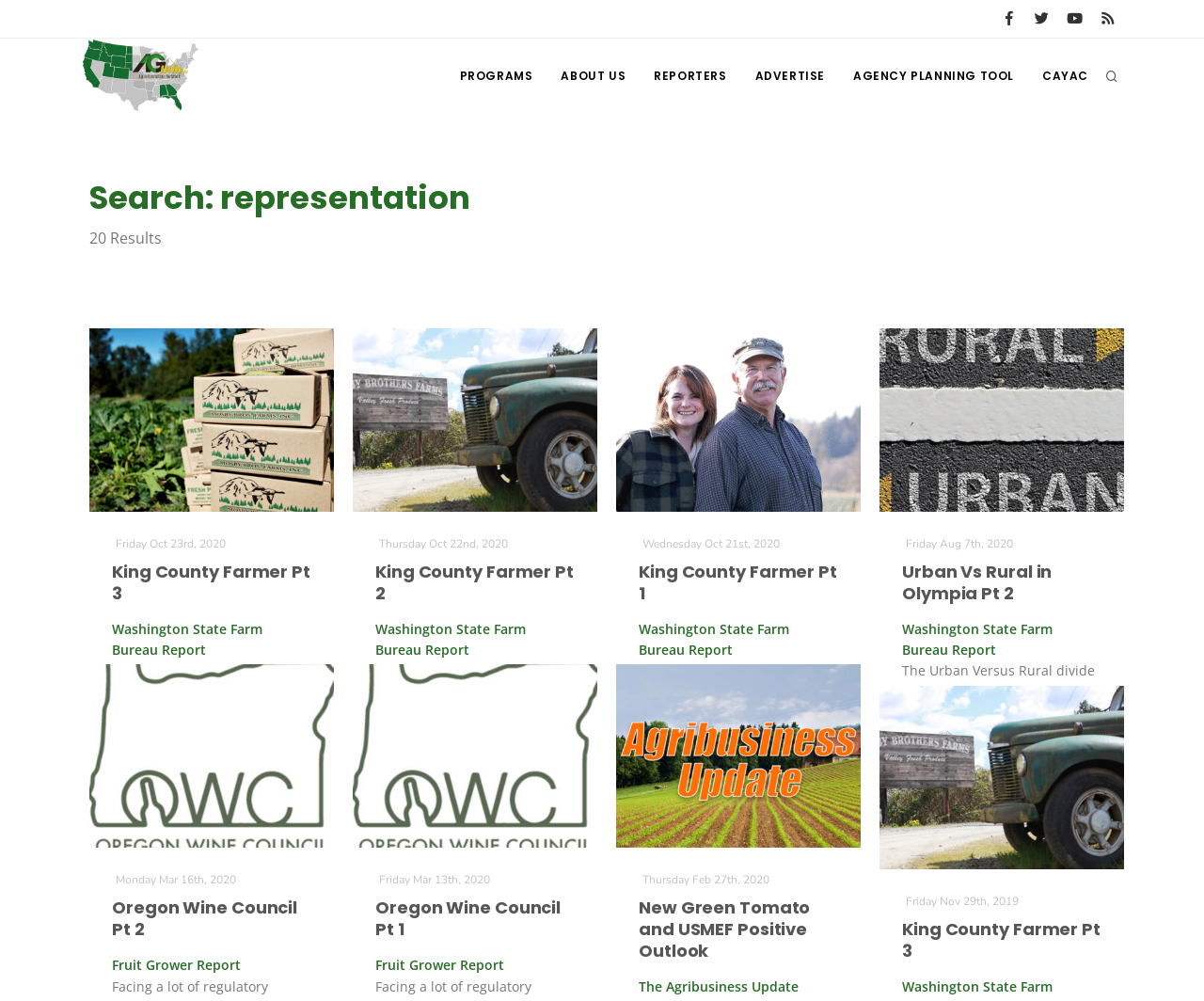Please identify the bounding box coordinates of the element I need to click to follow this instruction: "Visit the 'AGENCY PLANNING TOOL' page".

[0.699, 0.058, 0.852, 0.093]